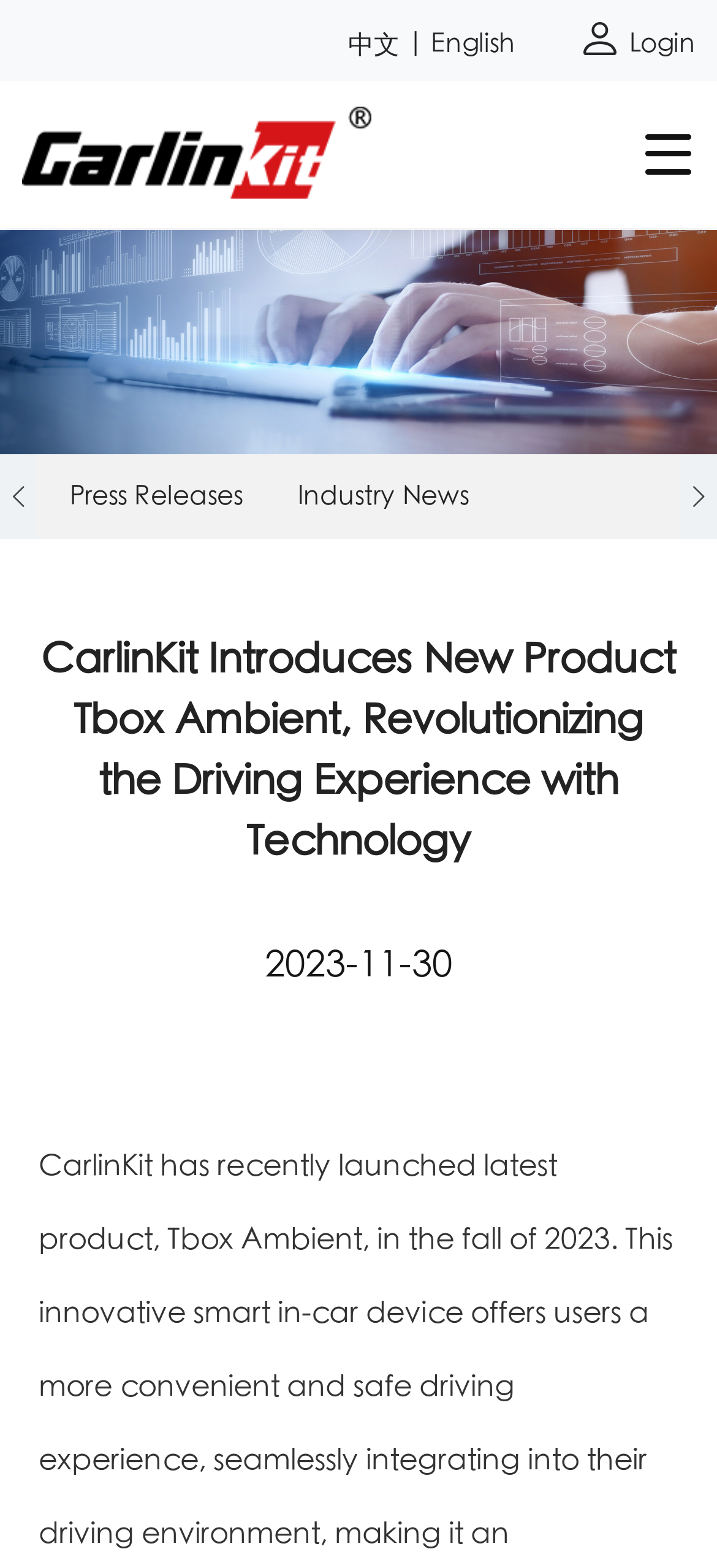Detail the webpage's structure and highlights in your description.

The webpage is the official website of Carlinkit, a company specializing in connected car products. At the top left corner, there is a heading with the company's name, "车联易", accompanied by an image of the same name. Below this, there is a large image that spans the entire width of the page, with a caption "CarlinKit Introduces New Product Tbox Ambient, Revolutionizing the Driving Experience with Technology".

In the top right corner, there are three links: "中文", "English", and "Login" (represented by an icon). Below these links, there are two more links, "Press Releases" and "Industry News", positioned side by side.

In the middle of the page, there is a heading with the same text as the large image's caption. Below this heading, there is a date "2023-11-30" displayed as static text. On either side of the page, there are two disabled buttons, "Previous slide" and "Next slide", which are likely part of a slideshow or carousel feature.